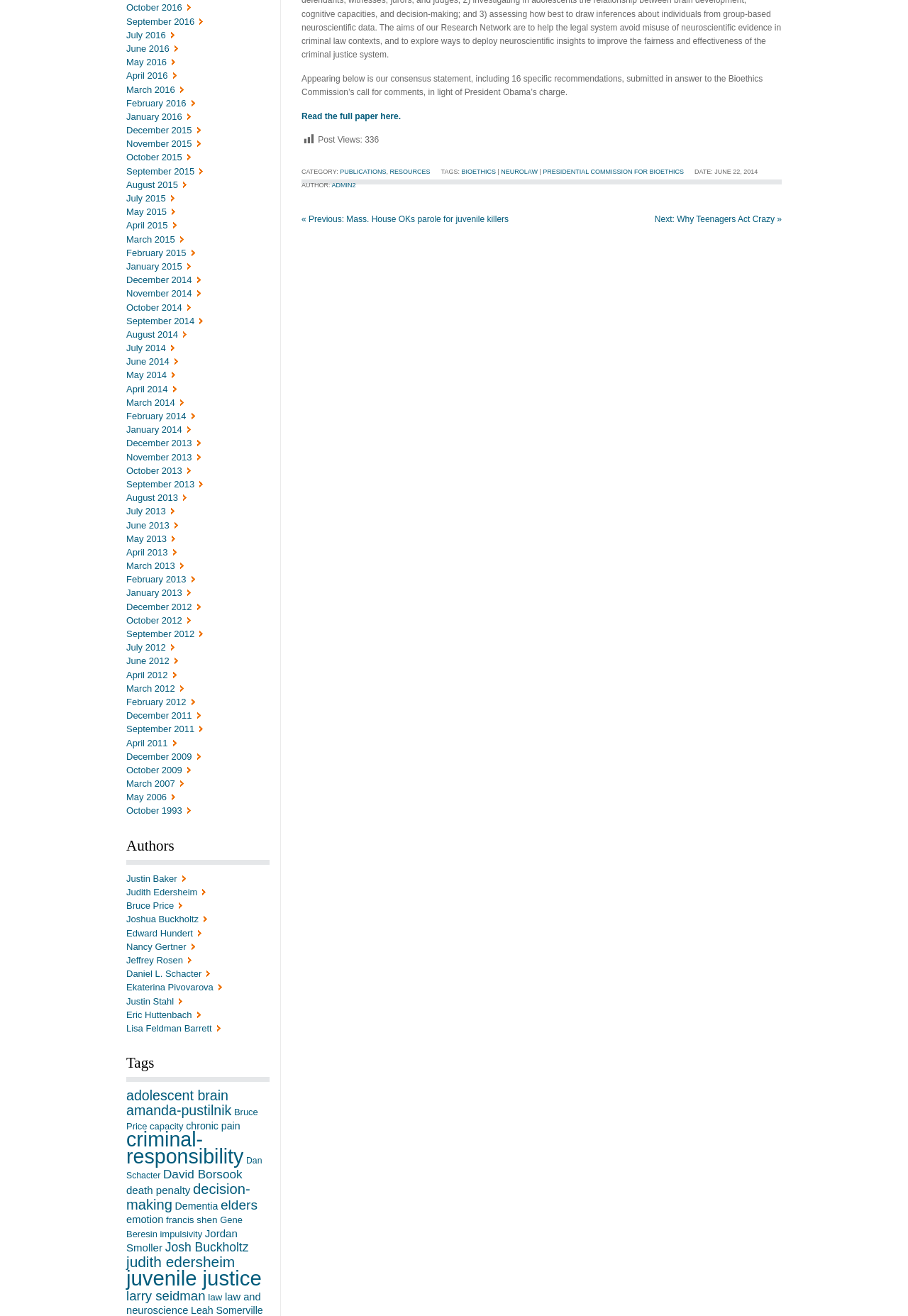Please find the bounding box coordinates of the element that needs to be clicked to perform the following instruction: "View posts from June 2014". The bounding box coordinates should be four float numbers between 0 and 1, represented as [left, top, right, bottom].

[0.139, 0.271, 0.196, 0.279]